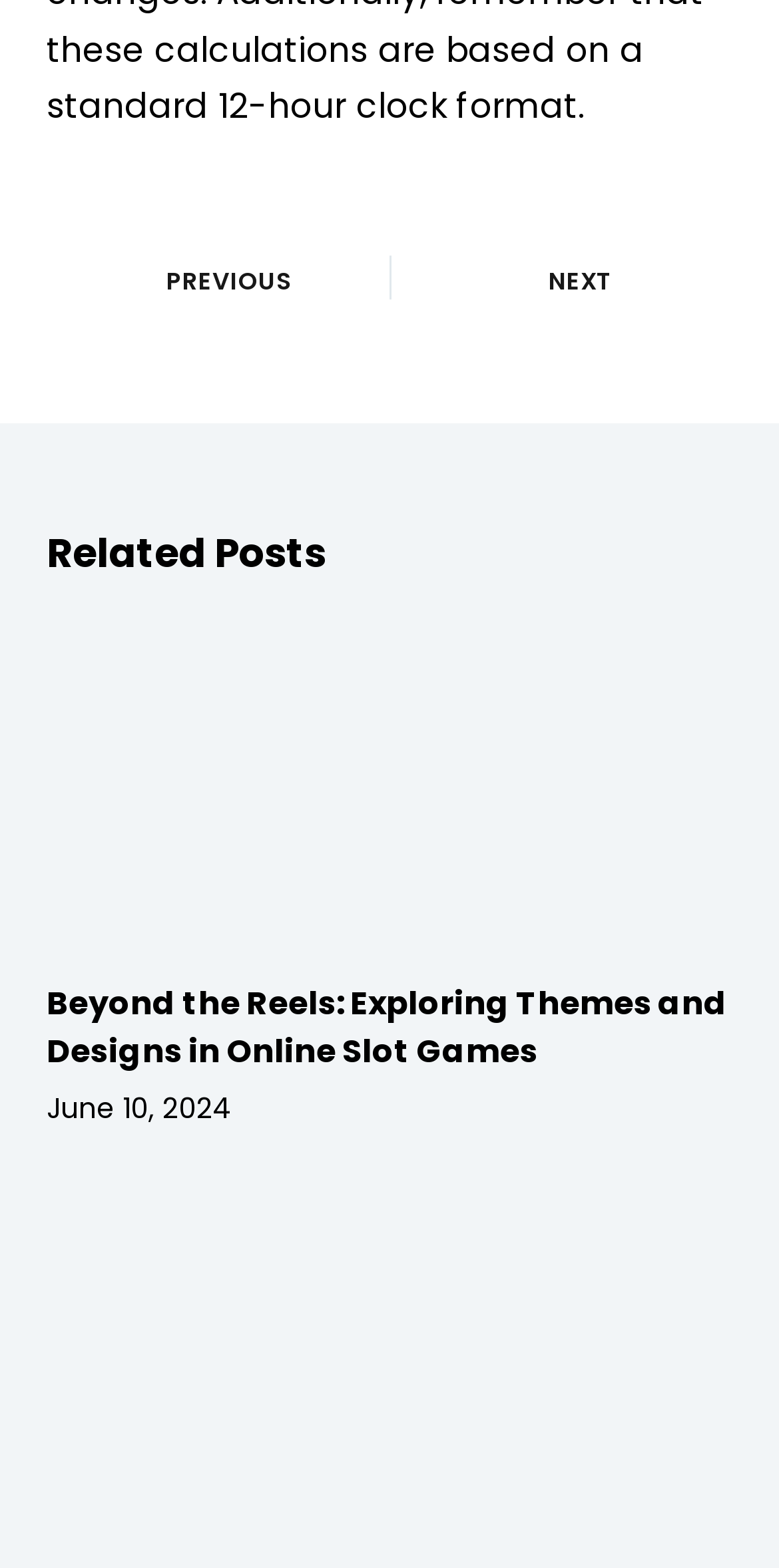Please give a succinct answer using a single word or phrase:
What is the title of the first related post?

Beyond the Reels